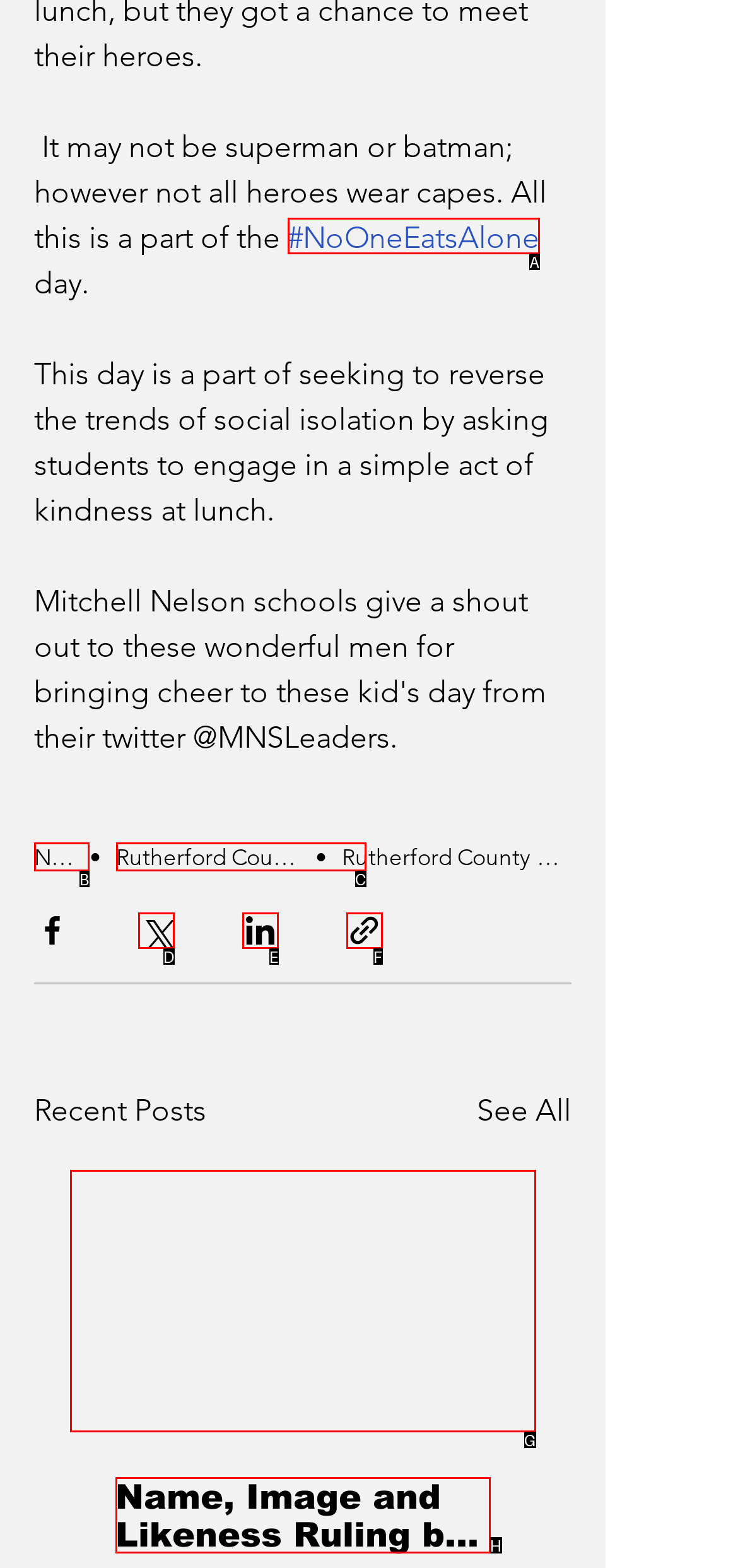Tell me which one HTML element best matches the description: #NoOneEatsAlone
Answer with the option's letter from the given choices directly.

A